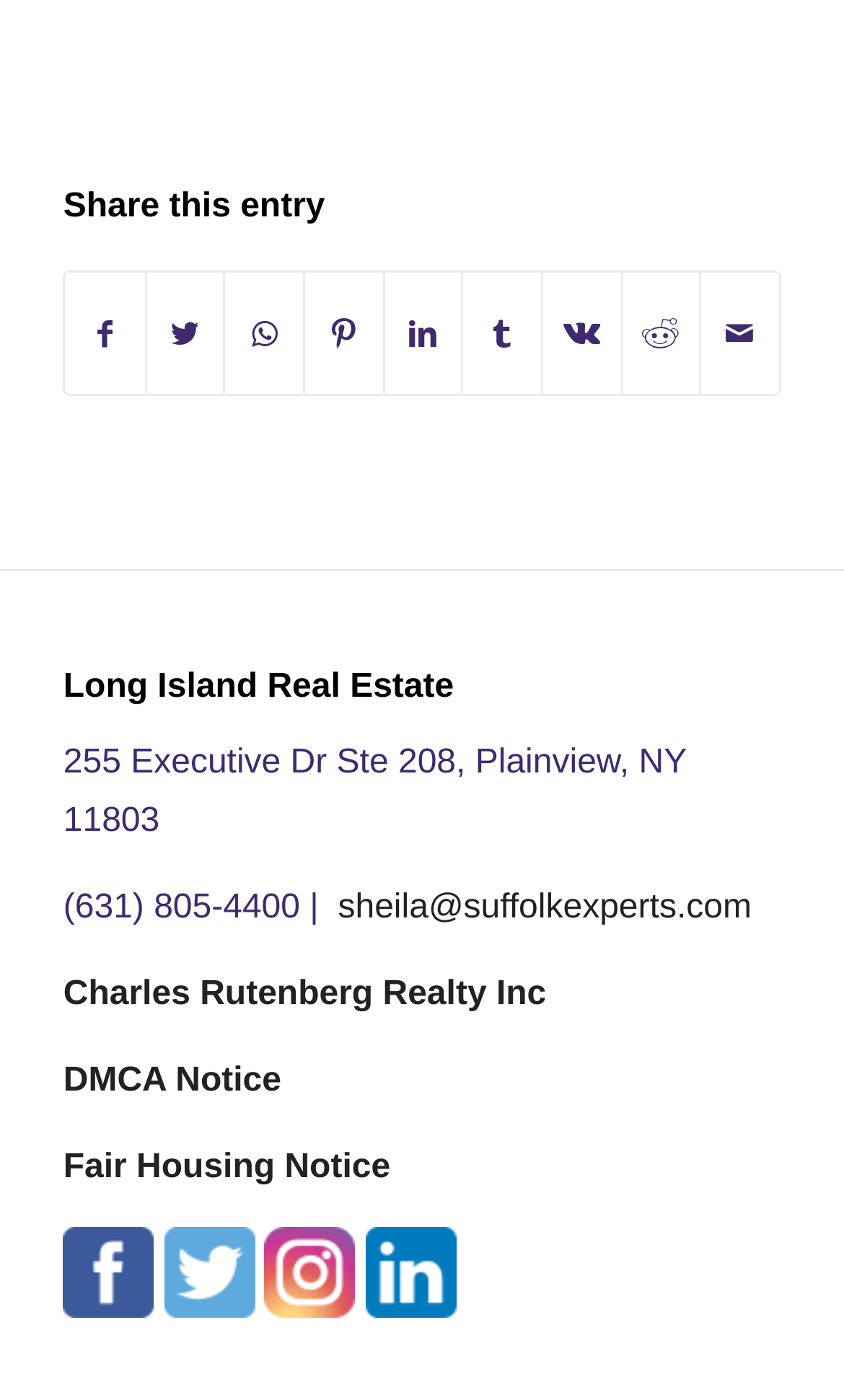Pinpoint the bounding box coordinates of the element that must be clicked to accomplish the following instruction: "View contact information". The coordinates should be in the format of four float numbers between 0 and 1, i.e., [left, top, right, bottom].

[0.075, 0.635, 0.4, 0.661]